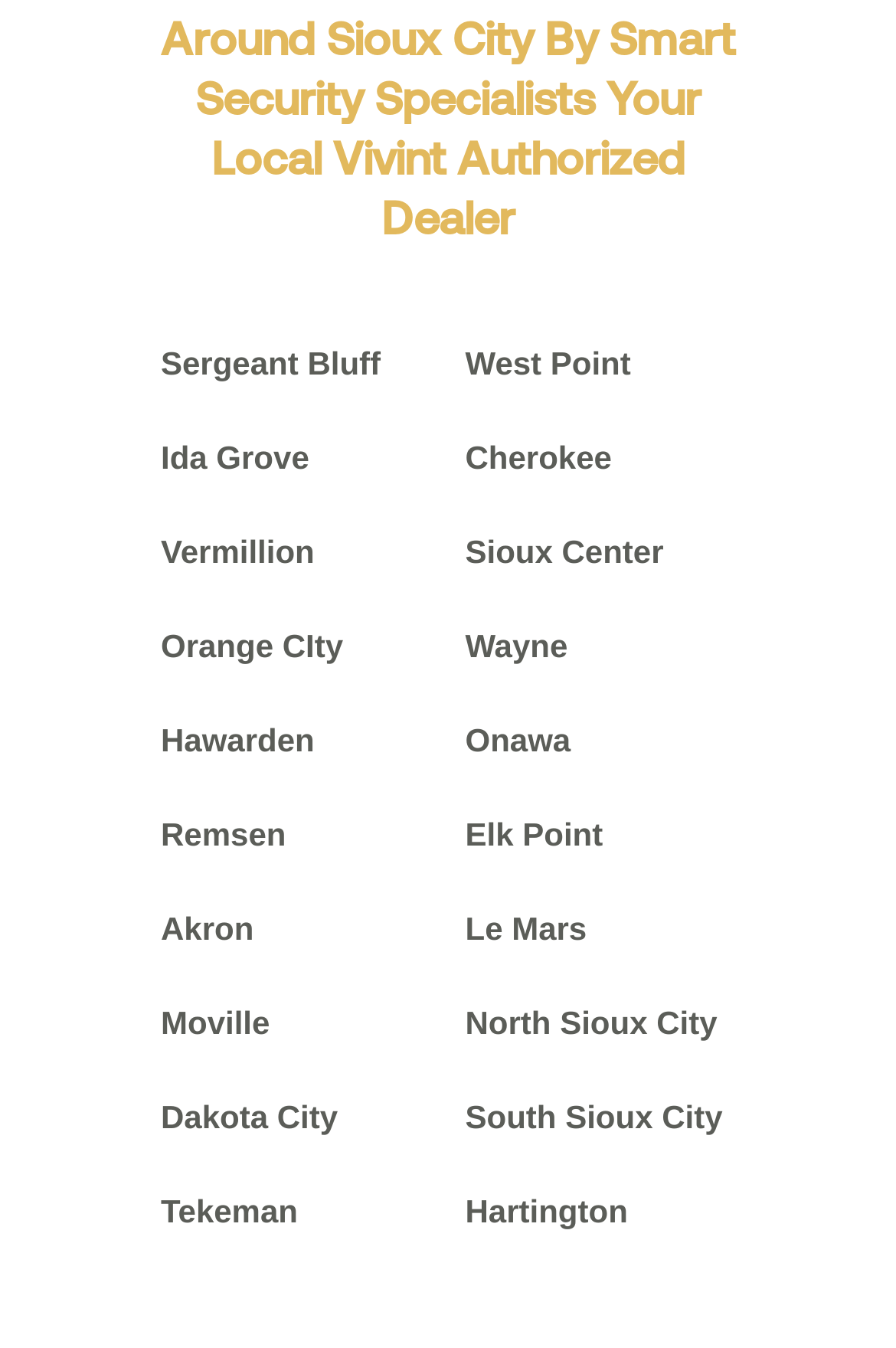Specify the bounding box coordinates of the area to click in order to execute this command: 'visit Sergeant Bluff'. The coordinates should consist of four float numbers ranging from 0 to 1, and should be formatted as [left, top, right, bottom].

[0.179, 0.256, 0.425, 0.283]